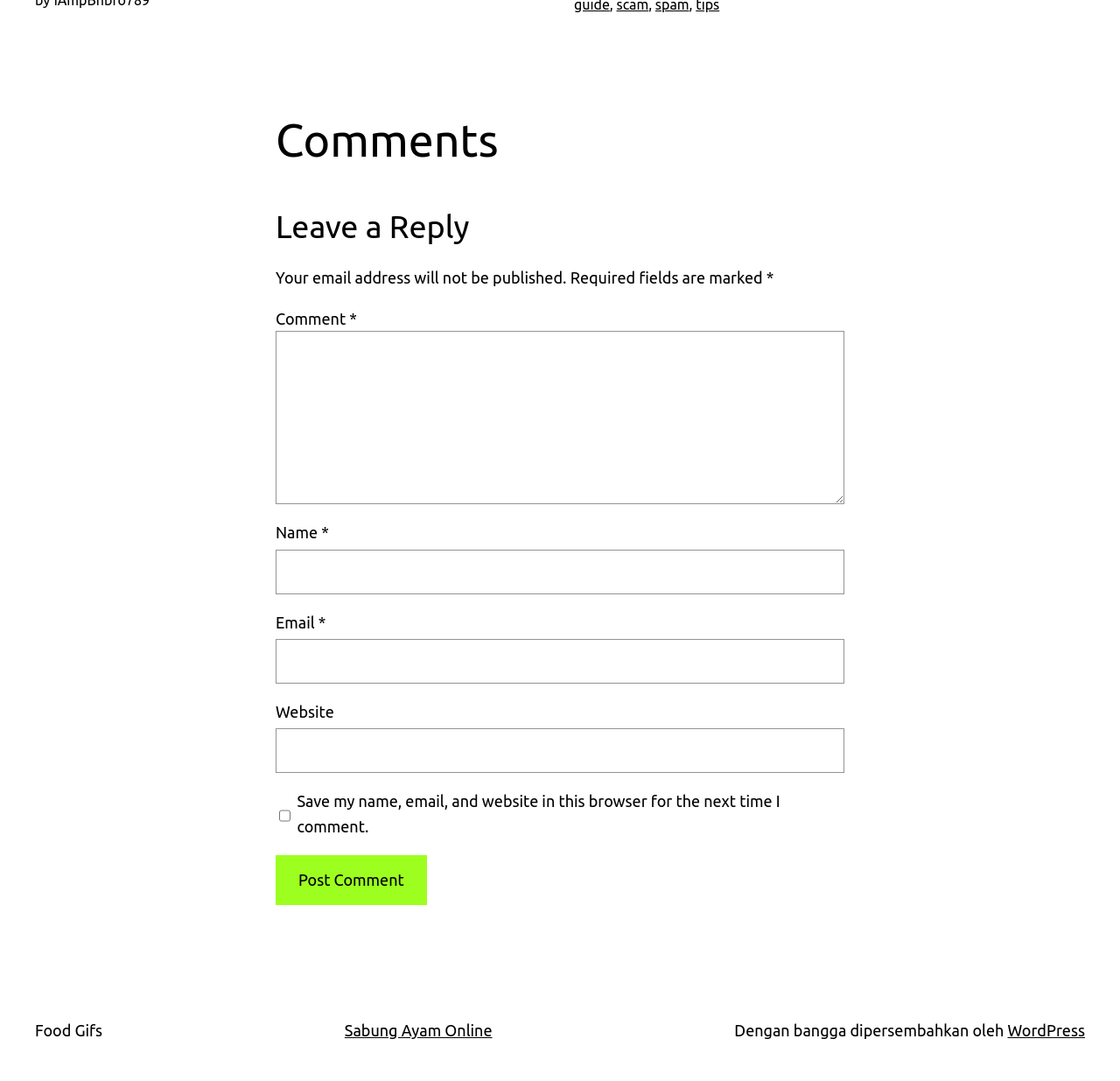What is the purpose of the 'Email' text box?
Please provide a single word or phrase as the answer based on the screenshot.

To enter an email address